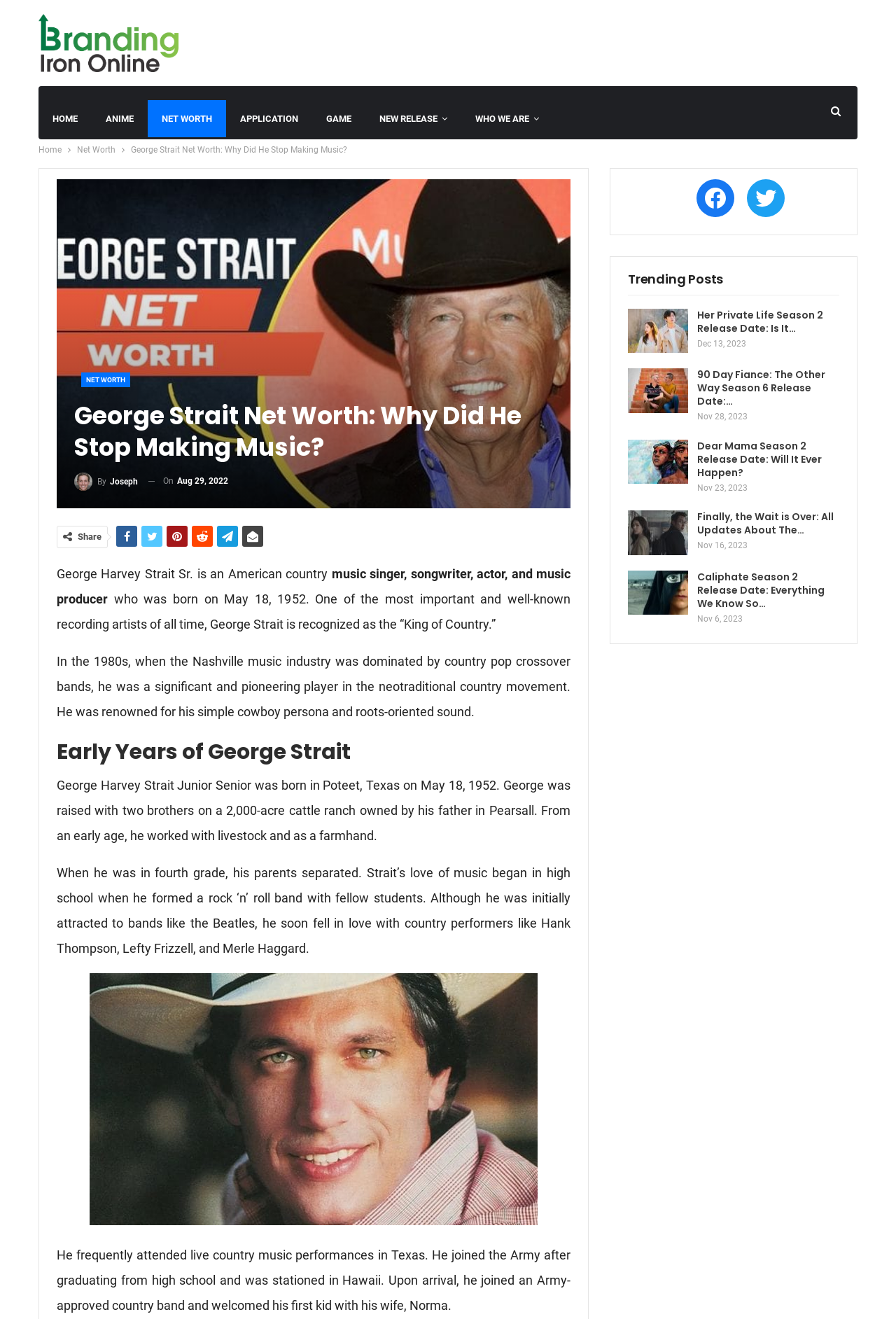How many social media links are available in the sidebar?
Refer to the image and provide a one-word or short phrase answer.

2